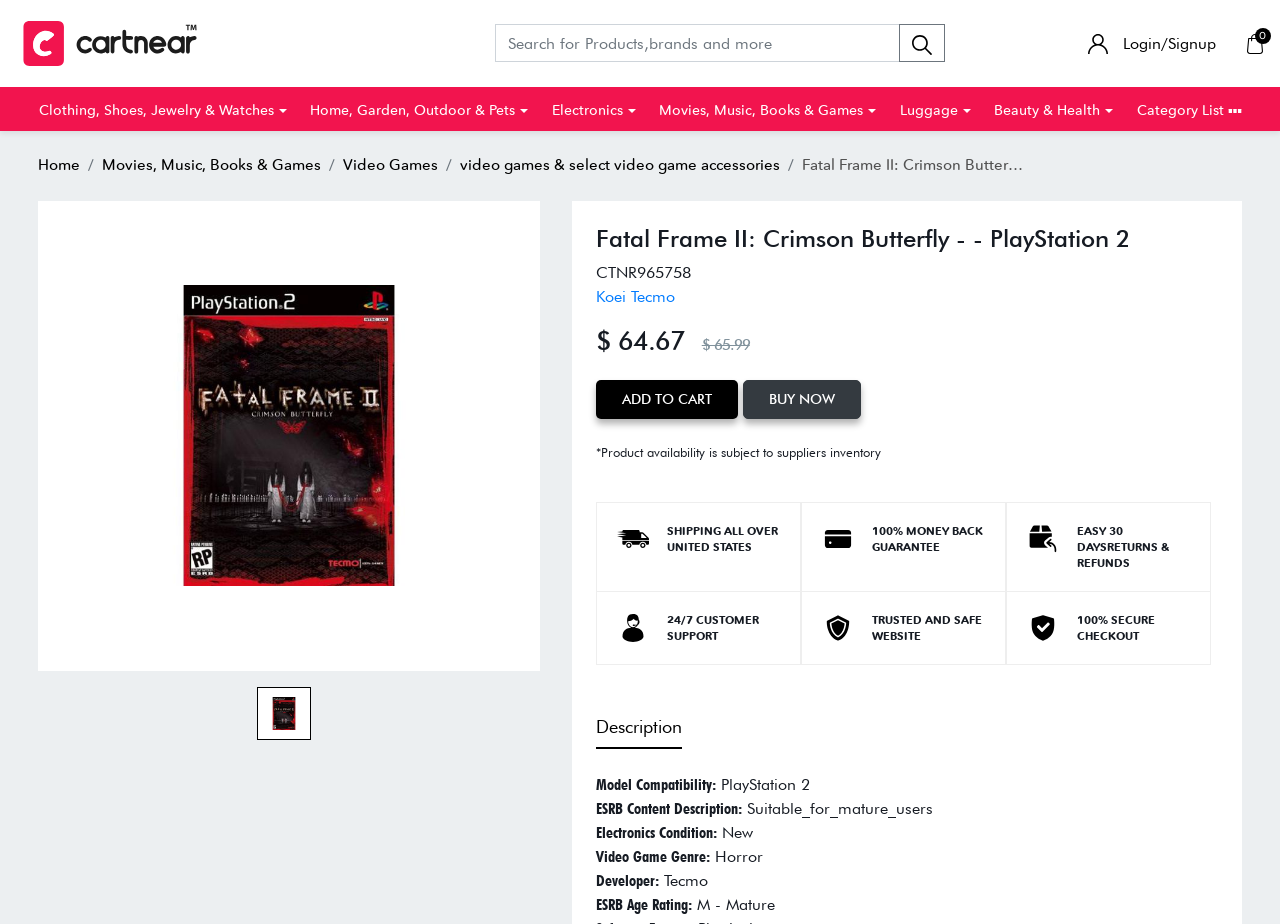Answer in one word or a short phrase: 
What is the condition of Fatal Frame II: Crimson Butterfly?

New